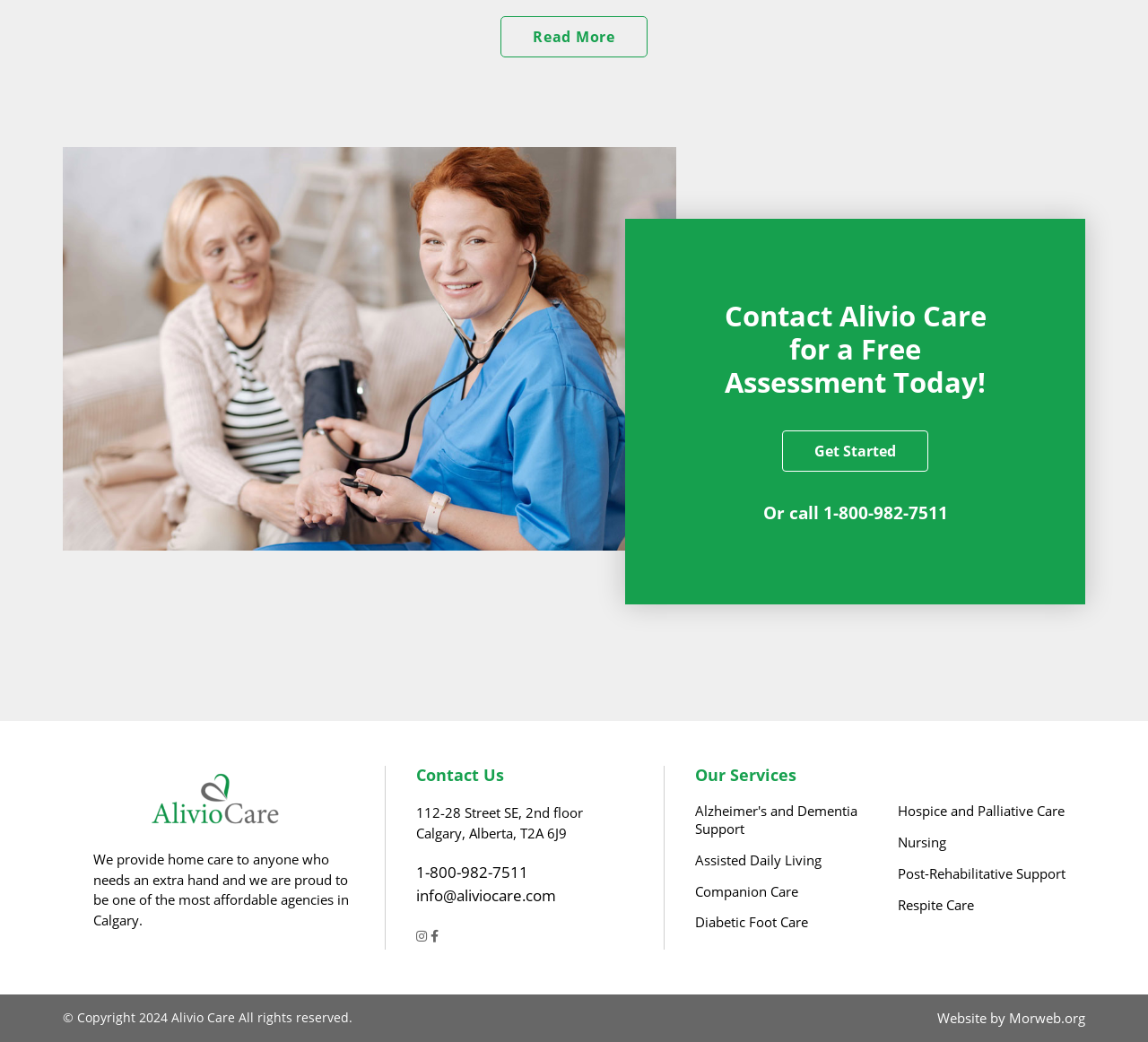Identify the bounding box coordinates for the UI element described by the following text: "Our customers". Provide the coordinates as four float numbers between 0 and 1, in the format [left, top, right, bottom].

None